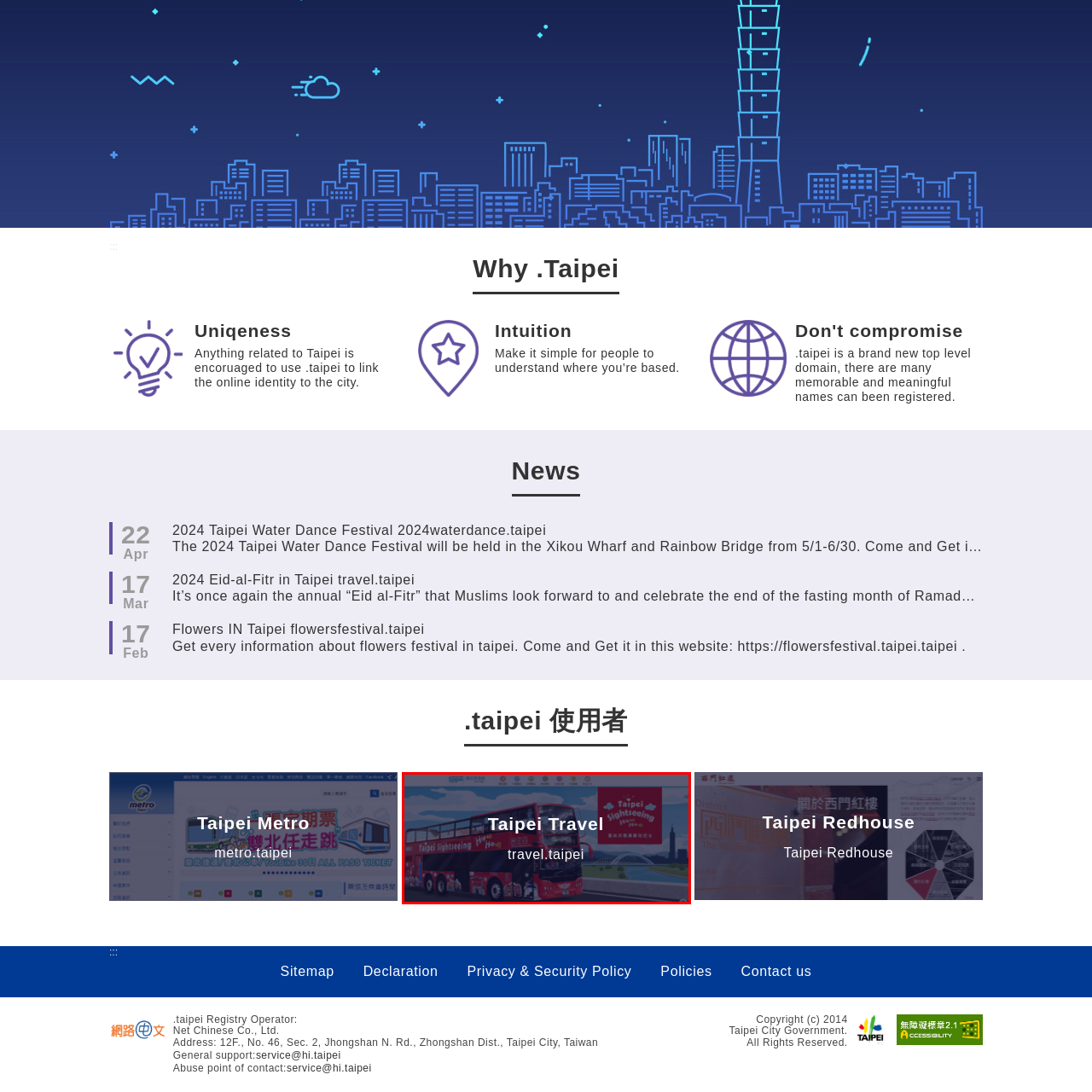What is the link provided for viewers to explore more information?
Inspect the part of the image highlighted by the red bounding box and give a detailed answer to the question.

The link 'travel.taipei' is provided below the bus image, allowing viewers to access more information about traveling in Taipei and exploring the city's attractions.